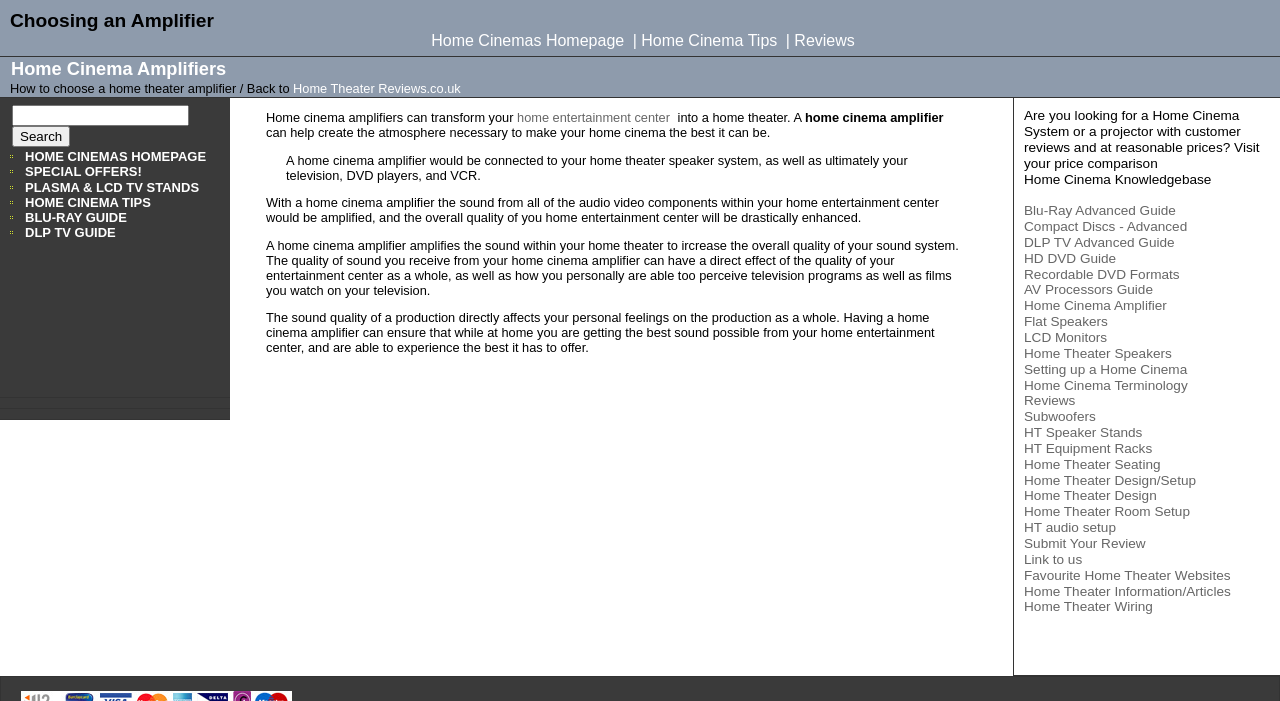Give a detailed account of the webpage, highlighting key information.

This webpage is about choosing a home theater amplifier for a home cinema system. At the top, there is a heading "Choosing an Amplifier" followed by a navigation bar with links to "Home Cinemas Homepage", "Home Cinema Tips", and "Reviews". Below the navigation bar, there is a heading "Home Cinema Amplifiers" and a brief description of how to choose a home theater amplifier.

On the left side of the page, there are several images with links to different topics, including "HOME CINEMAS HOMEPAGE", "SPECIAL OFFERS!", "PLASMA & LCD TV STANDS", "HOME CINEMA TIPS", "BLU-RAY GUIDE", and "DLP TV GUIDE". There is also a search box and a button to search.

On the right side of the page, there is a section titled "Home Cinema Knowledgebase" with links to various guides and articles related to home cinema, including "Blu-Ray Advanced Guide", "Compact Discs - Advanced", "DLP TV Advanced Guide", and many others.

In the main content area, there is a detailed article about home cinema amplifiers, explaining how they can transform a home entertainment center into a home theater. The article discusses the importance of a home cinema amplifier in creating a high-quality sound system and enhancing the overall entertainment experience.